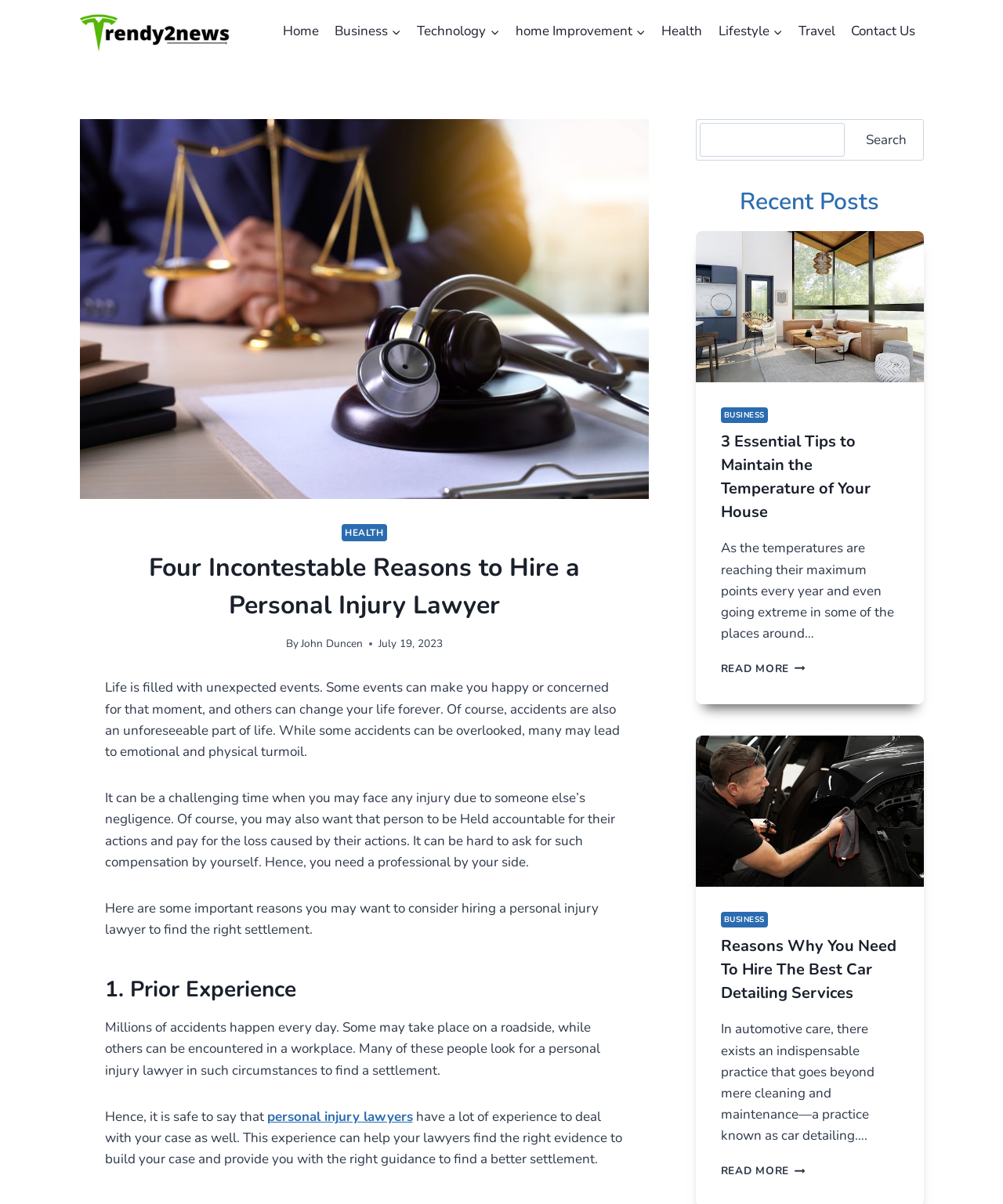Could you identify the text that serves as the heading for this webpage?

Four Incontestable Reasons to Hire a Personal Injury Lawyer